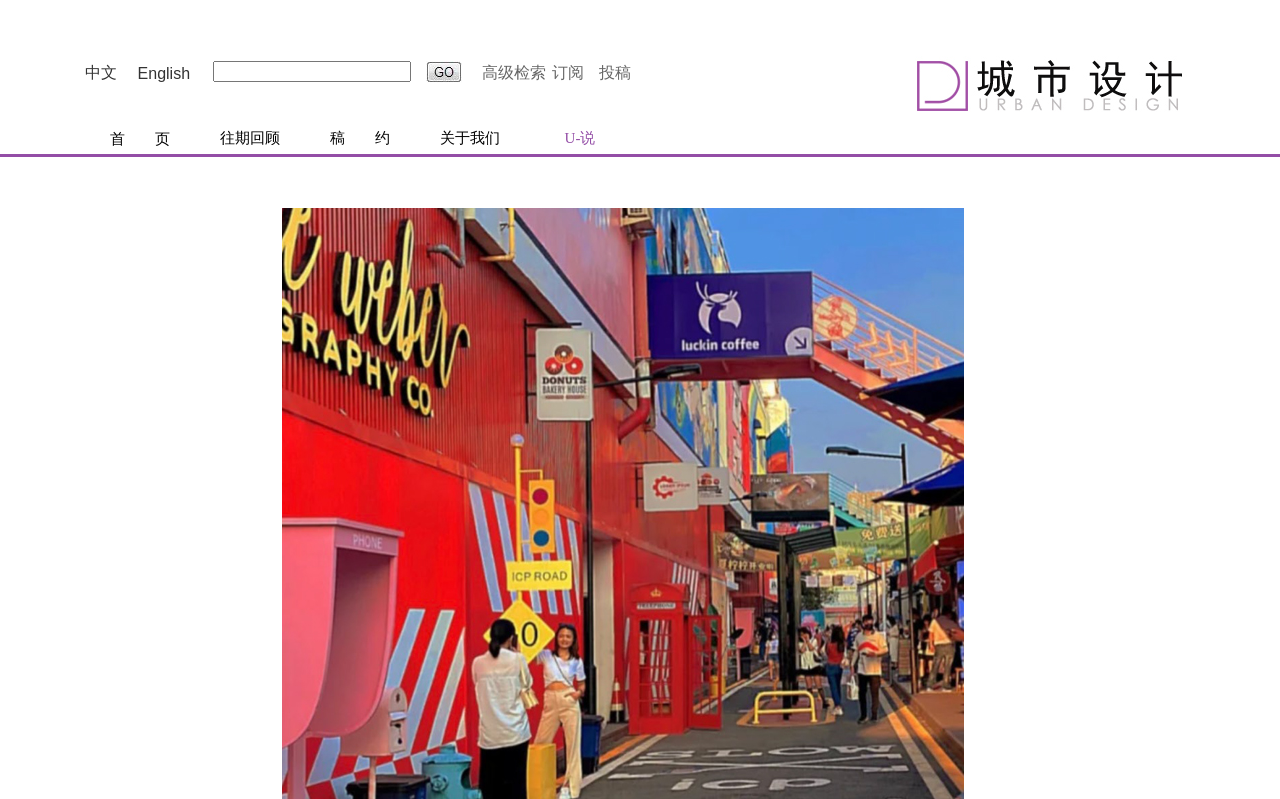What is the purpose of the iframe in the top navigation bar?
Using the information from the image, give a concise answer in one word or a short phrase.

Unknown